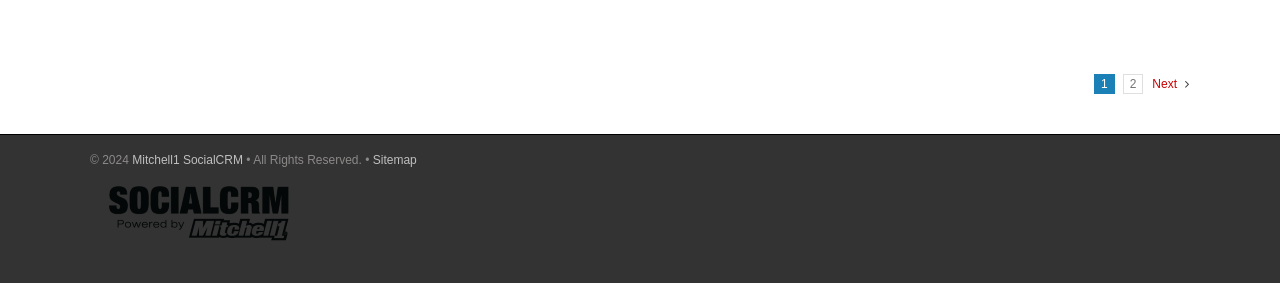What is the separator used between the copyright information and the links?
Please look at the screenshot and answer using one word or phrase.

•